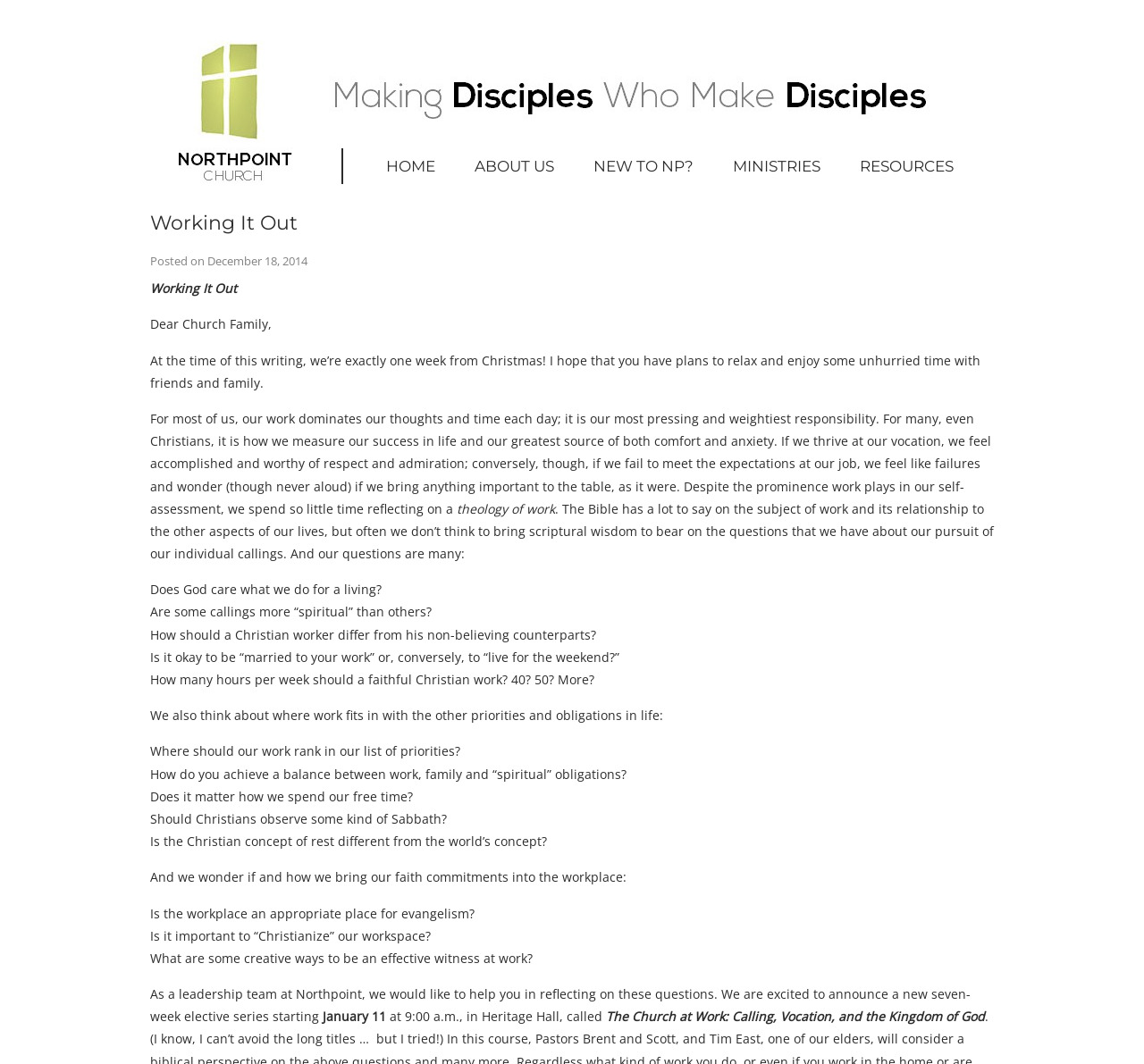Describe in detail what you see on the webpage.

The webpage is about a church, Northpoint Church, and its upcoming event, "Working It Out". At the top, there is a header section with a logo image of Northpoint Church and a navigation menu with links to "HOME", "ABOUT US", "NEW TO NP?", "MINISTRIES", and "RESOURCES". 

Below the header section, there is a main content area with a heading "Working It Out" and a subheading "Posted on December 18, 2014". The main content is a long article discussing the importance of reflecting on one's work and its relationship to faith. The article raises several questions about work, such as whether God cares about one's occupation, whether some callings are more spiritual than others, and how to balance work with family and spiritual obligations. 

The article also announces an upcoming seven-week elective series at Northpoint Church, starting on January 11, called "The Church at Work: Calling, Vocation, and the Kingdom of God", which aims to help people reflect on these questions. The event will take place at 9:00 a.m. in Heritage Hall.